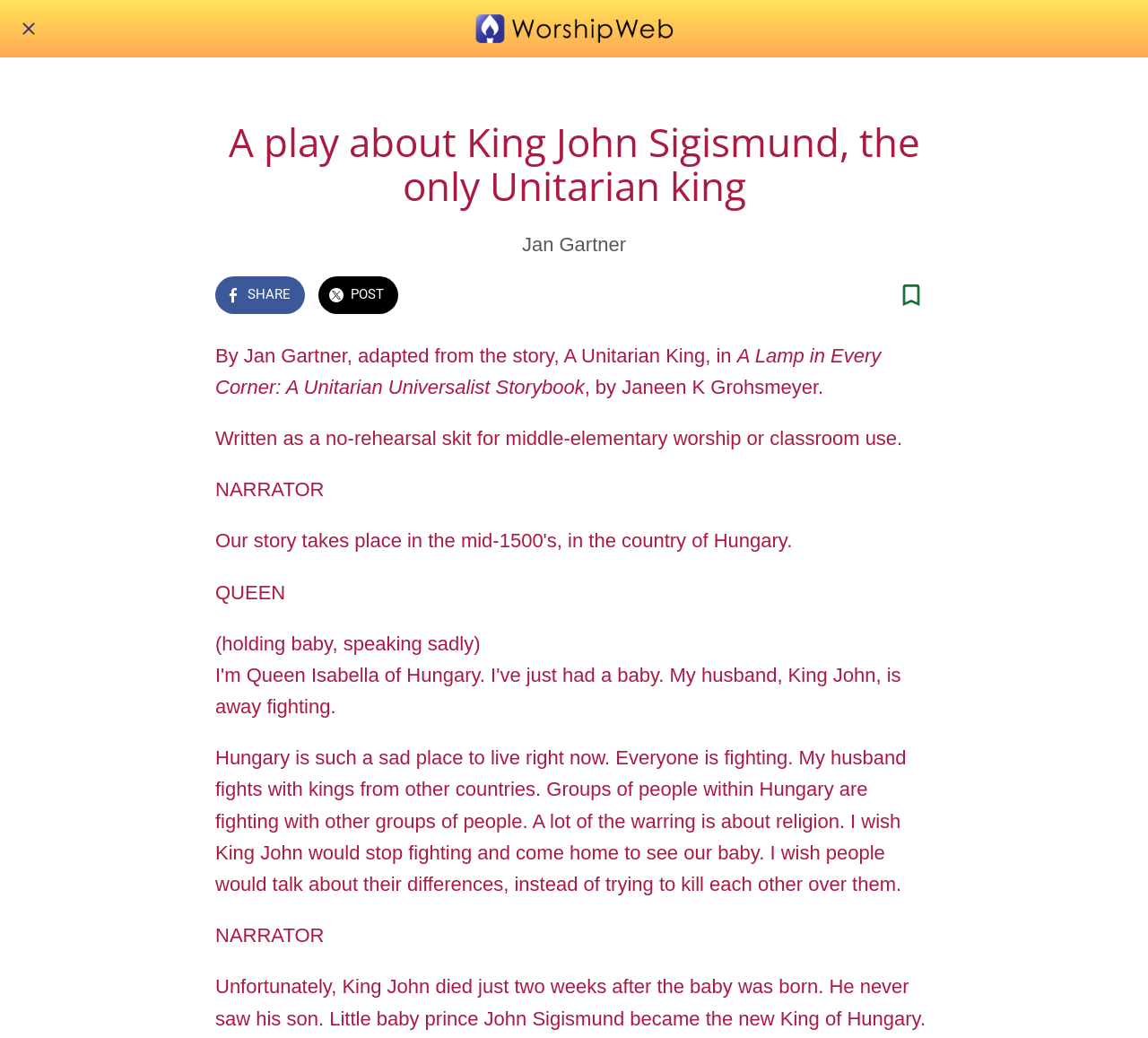What is the queen holding in the story?
Answer the question with as much detail as you can, using the image as a reference.

I found the answer by reading the text on the webpage, which states '(holding baby, speaking sadly)' when describing the queen's actions. This indicates that the queen is holding a baby in the story.